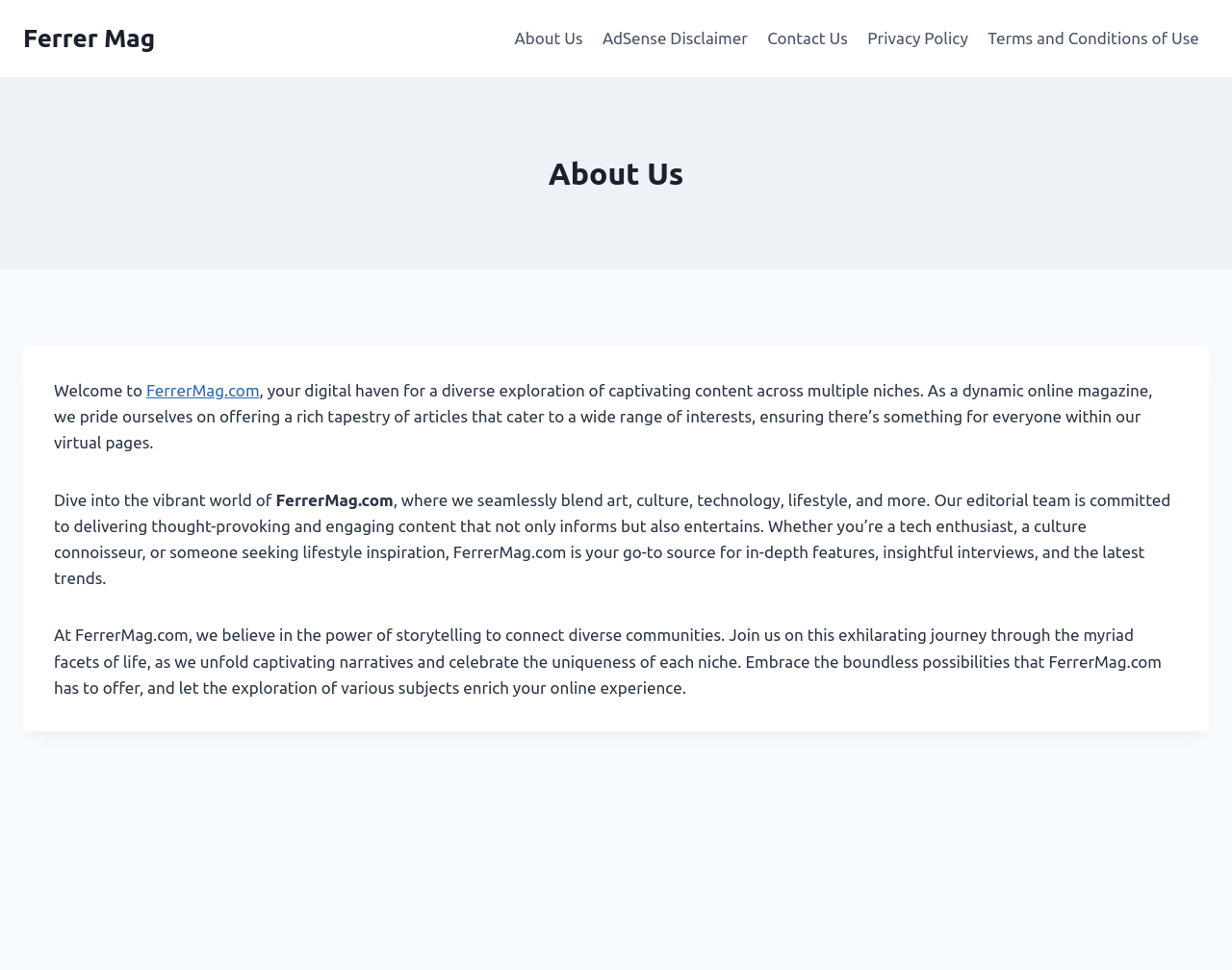Using the element description Terms and Conditions of Use, predict the bounding box coordinates for the UI element. Provide the coordinates in (top-left x, top-left y, bottom-right x, bottom-right y) format with values ranging from 0 to 1.

[0.794, 0.016, 0.981, 0.063]